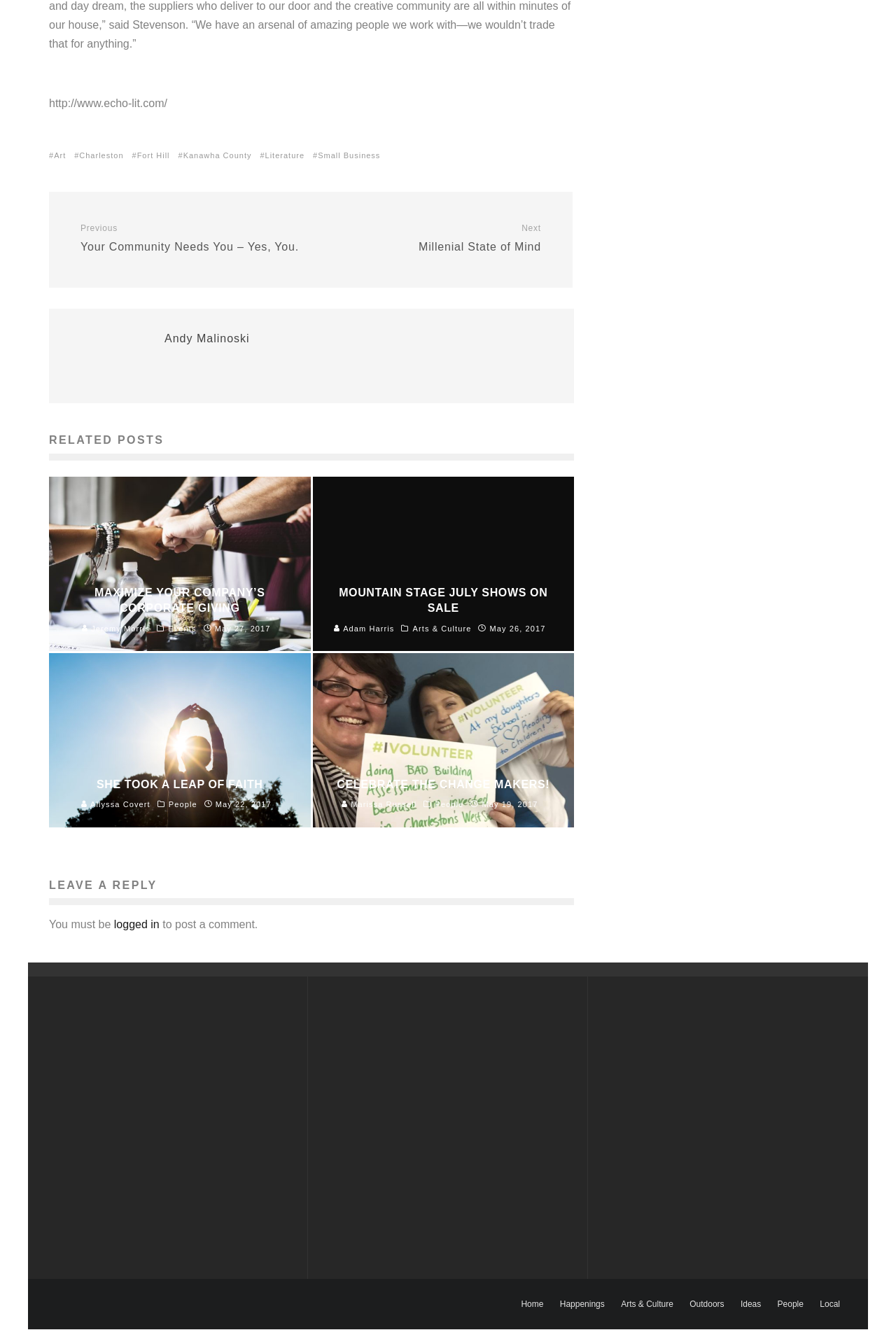What type of articles are featured on the website?
Provide a concise answer using a single word or phrase based on the image.

Community news and articles